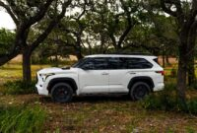Provide a brief response to the question using a single word or phrase: 
Where is the vehicle parked?

Natural setting